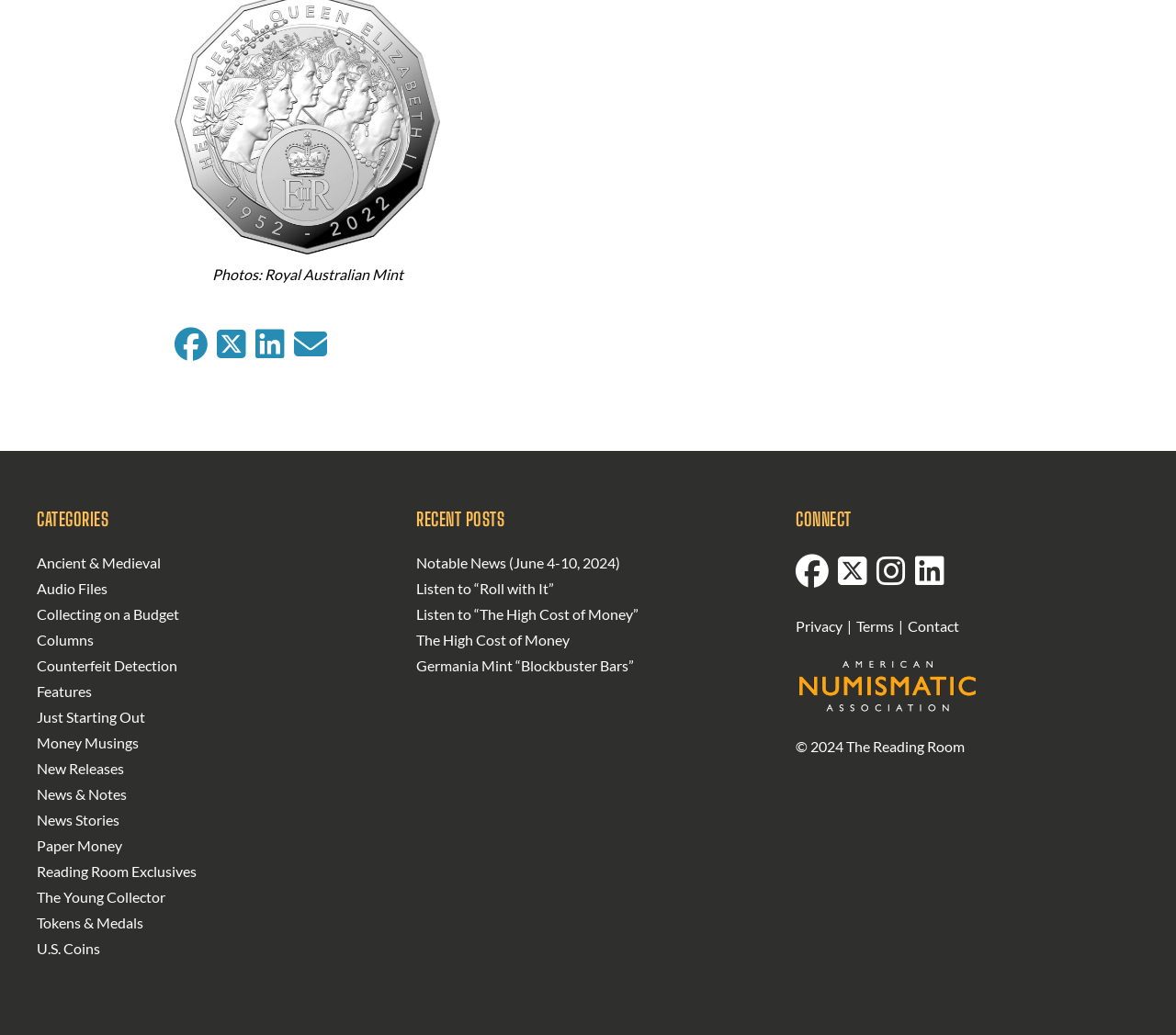Determine the bounding box coordinates for the area that needs to be clicked to fulfill this task: "Click on the 'Ancient & Medieval' category". The coordinates must be given as four float numbers between 0 and 1, i.e., [left, top, right, bottom].

[0.031, 0.535, 0.137, 0.552]